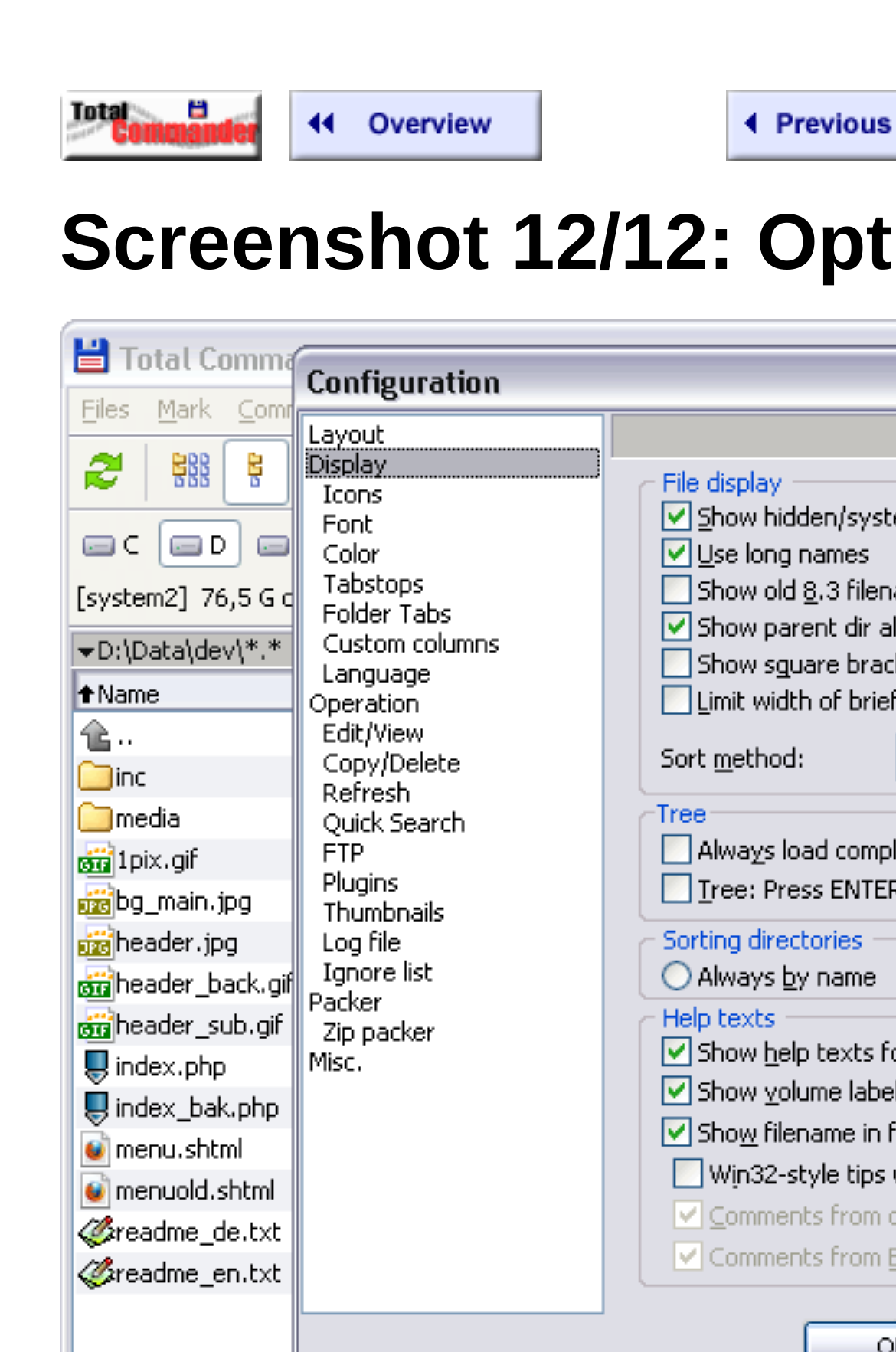Locate the UI element described by title="Home" in the provided webpage screenshot. Return the bounding box coordinates in the format (top-left x, top-left y, bottom-right x, bottom-right y), ensuring all values are between 0 and 1.

[0.067, 0.097, 0.292, 0.126]